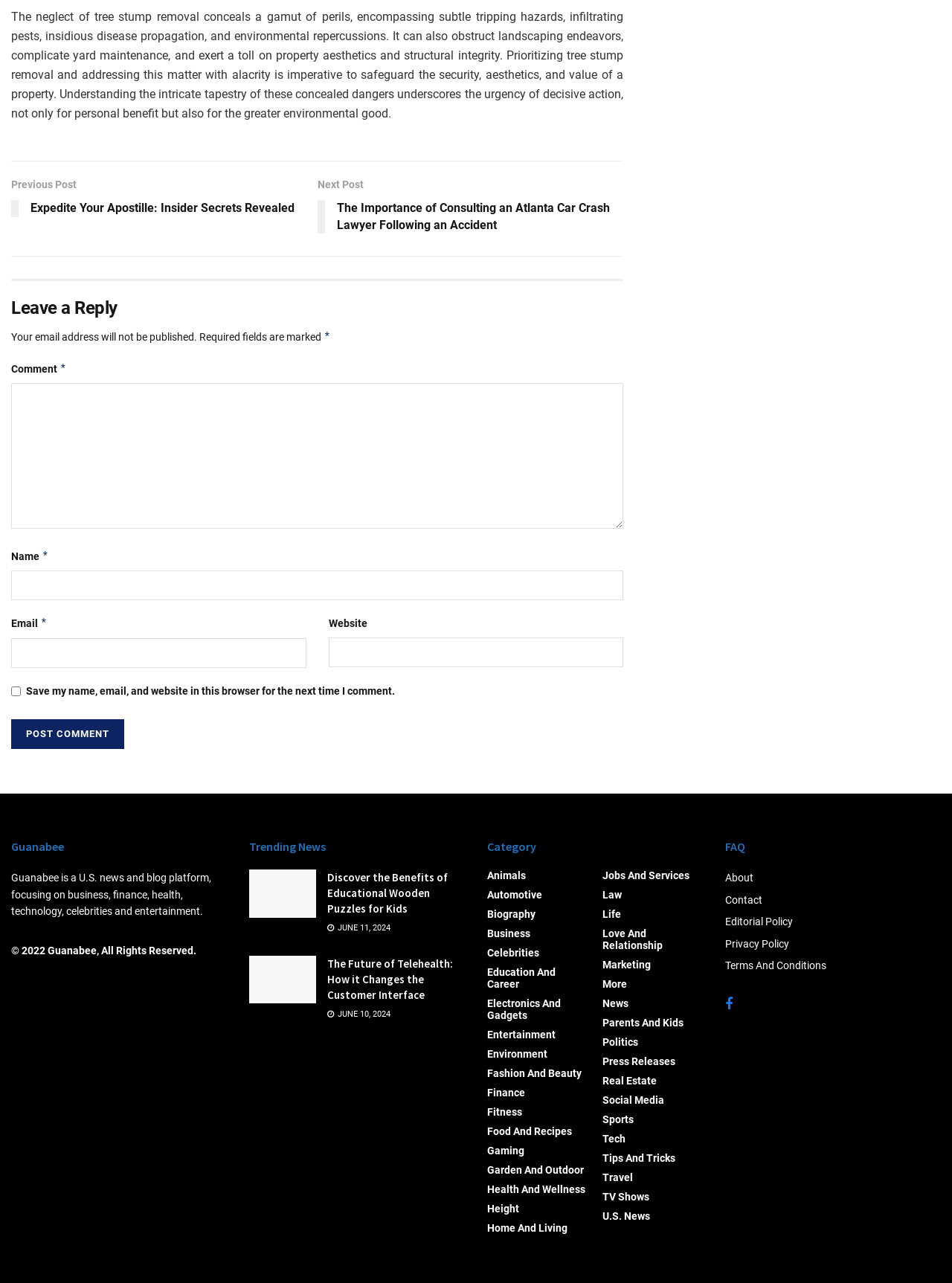Find the bounding box coordinates for the area that must be clicked to perform this action: "Read the previous post".

[0.012, 0.137, 0.333, 0.175]